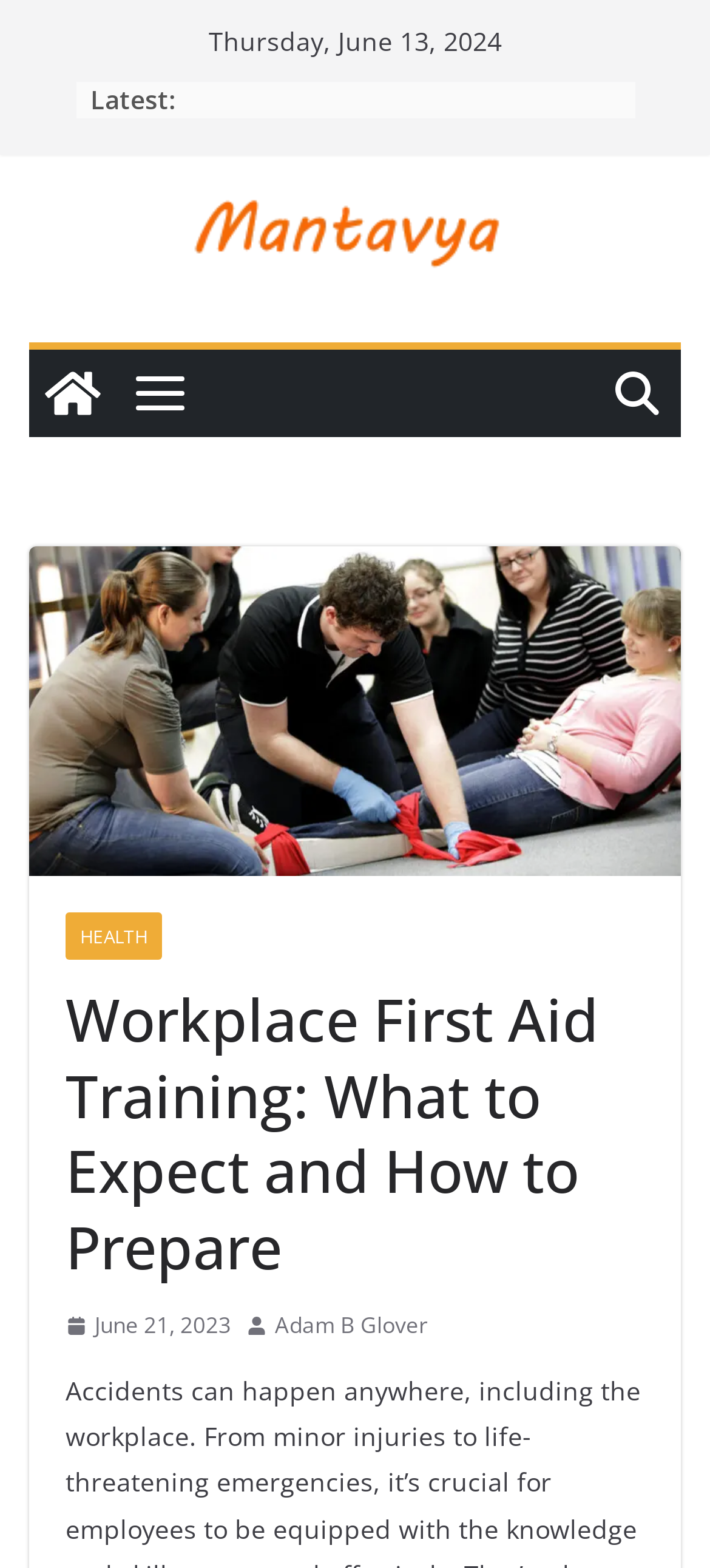Please determine and provide the text content of the webpage's heading.

Workplace First Aid Training: What to Expect and How to Prepare